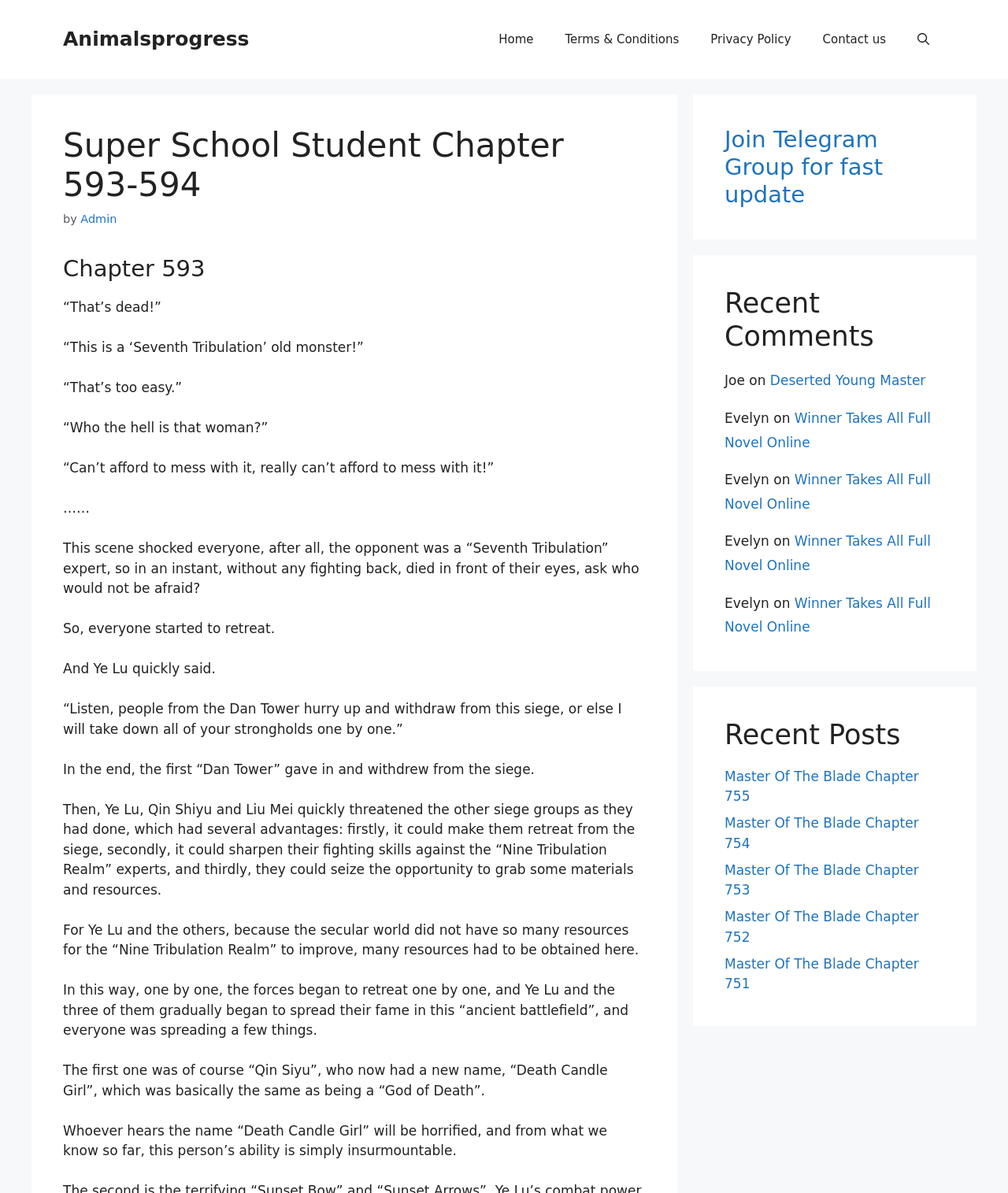Identify the webpage's primary heading and generate its text.

Super School Student Chapter 593-594